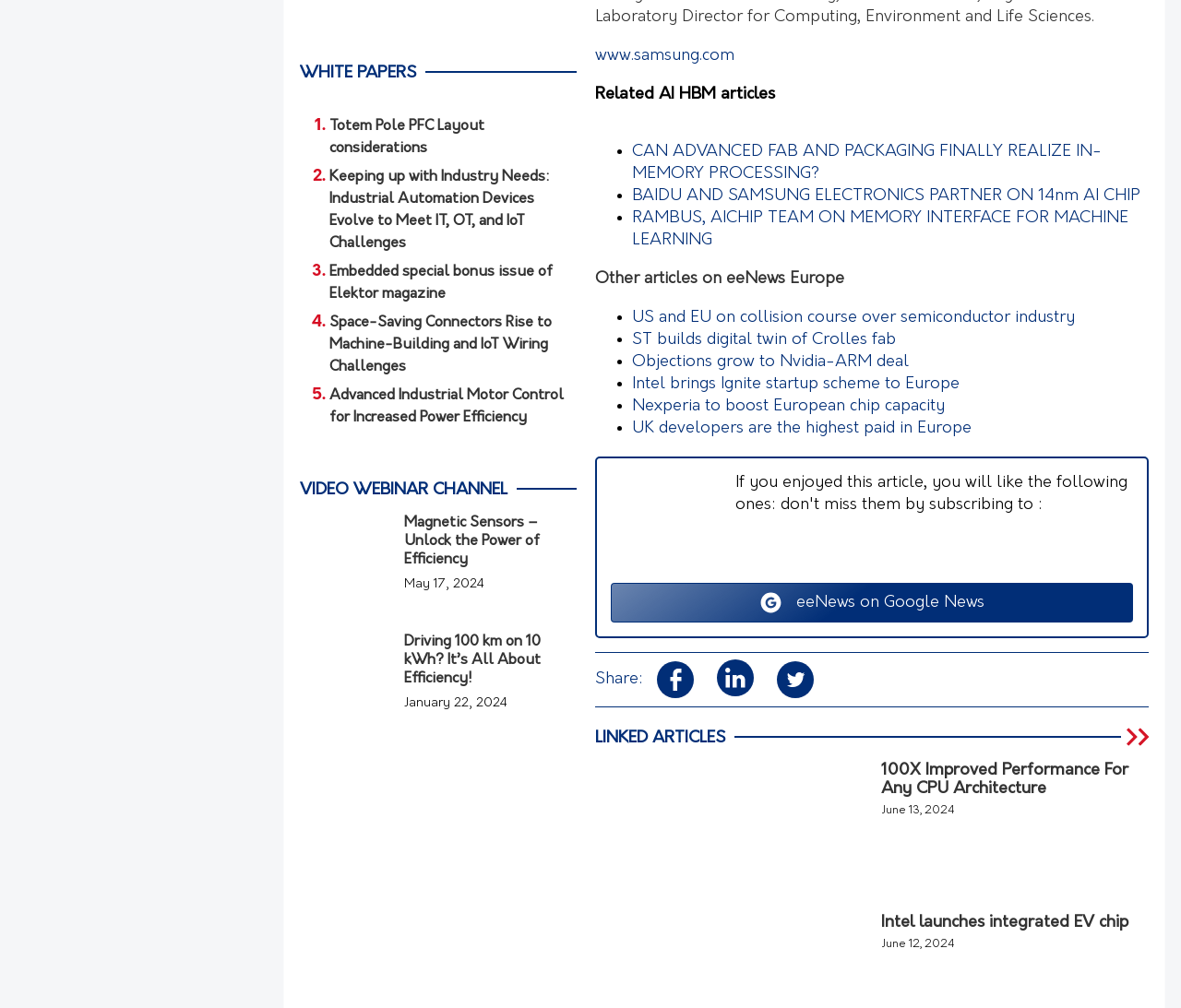Find the bounding box coordinates of the clickable region needed to perform the following instruction: "Click on the link '100X Improved Performance For Any CPU Architecture'". The coordinates should be provided as four float numbers between 0 and 1, i.e., [left, top, right, bottom].

[0.504, 0.756, 0.973, 0.889]